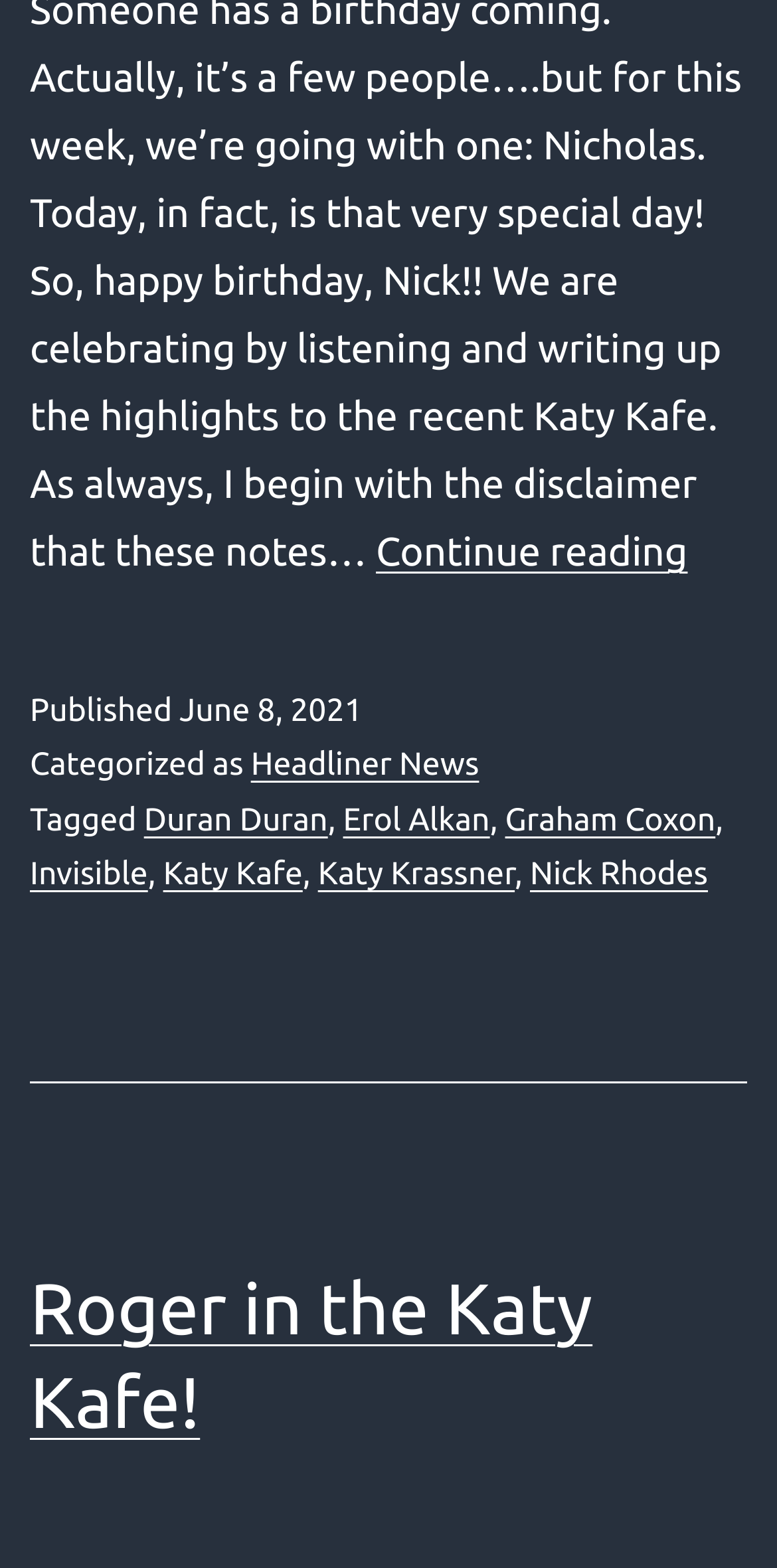Identify the bounding box coordinates of the section to be clicked to complete the task described by the following instruction: "Check the published date". The coordinates should be four float numbers between 0 and 1, formatted as [left, top, right, bottom].

[0.231, 0.442, 0.466, 0.465]